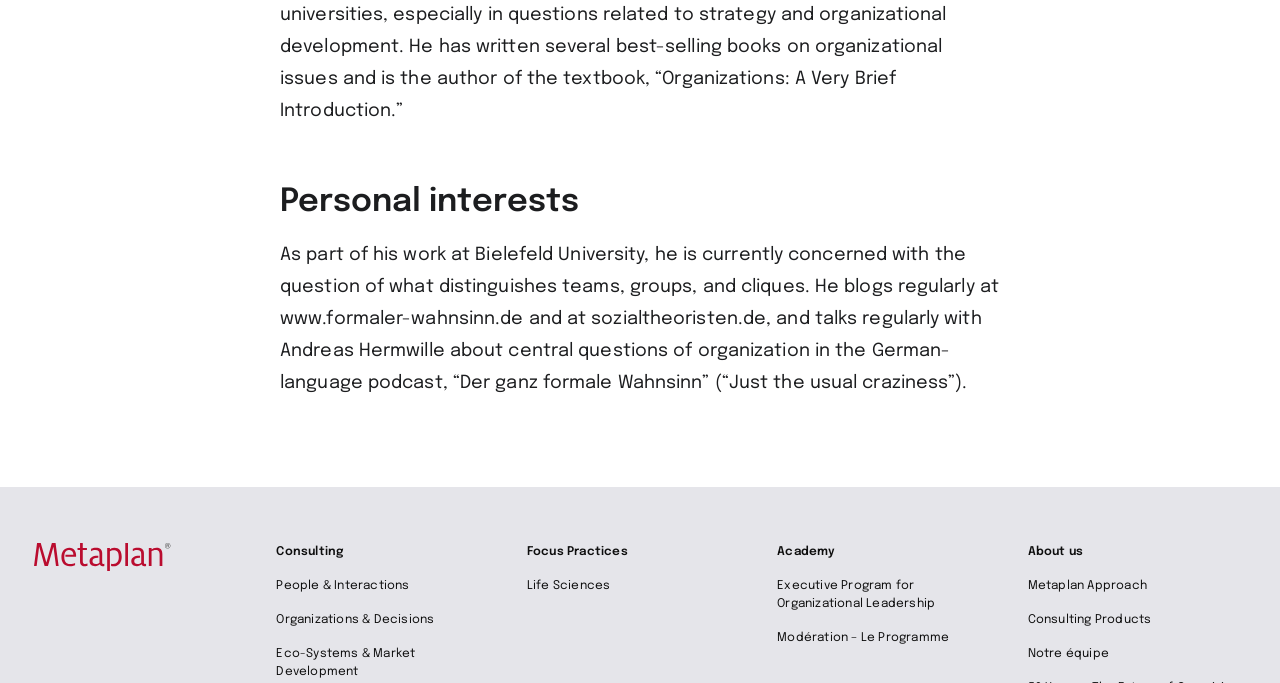Find the bounding box coordinates of the clickable area required to complete the following action: "Read 'Personal interests'".

[0.192, 0.268, 0.808, 0.327]